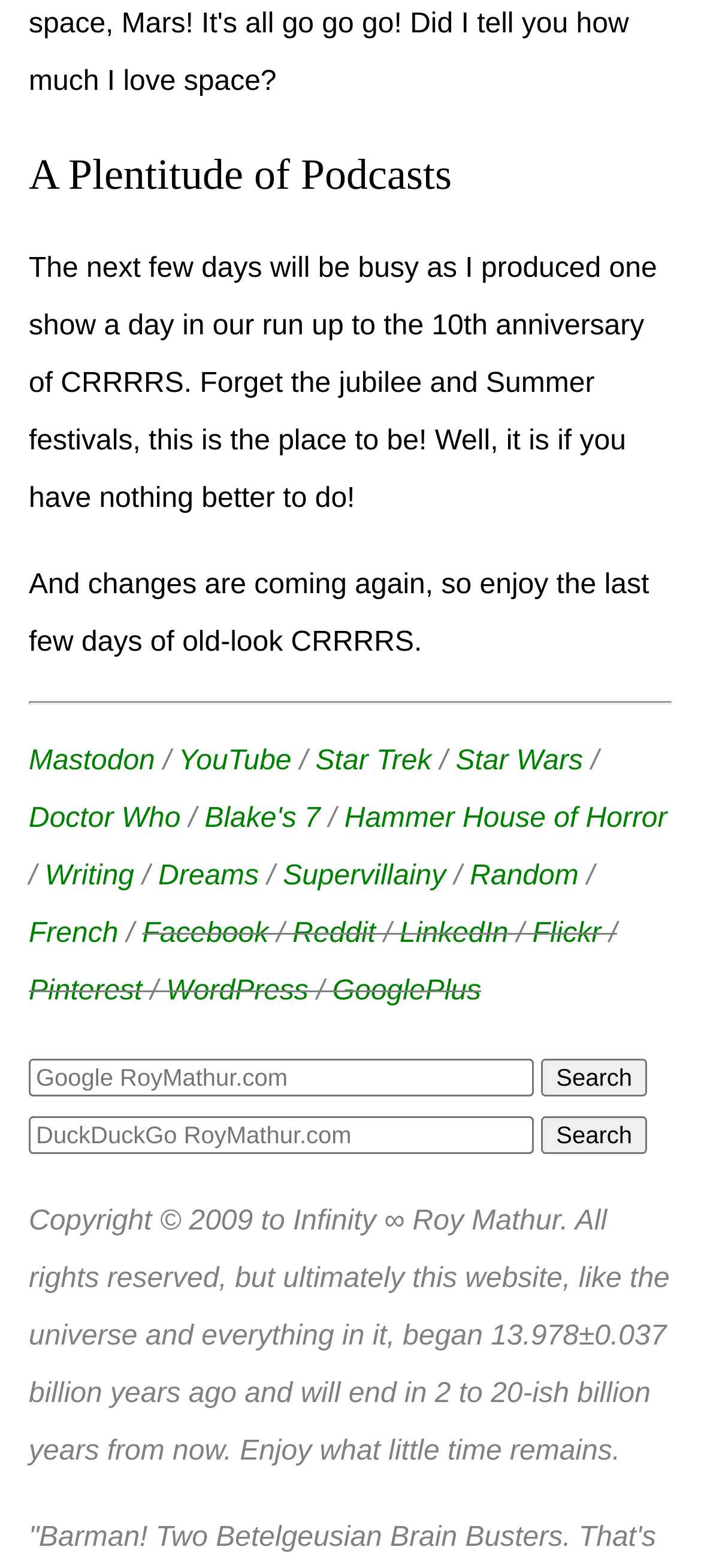Please identify the bounding box coordinates of the clickable area that will allow you to execute the instruction: "Check out Facebook".

[0.203, 0.585, 0.383, 0.605]